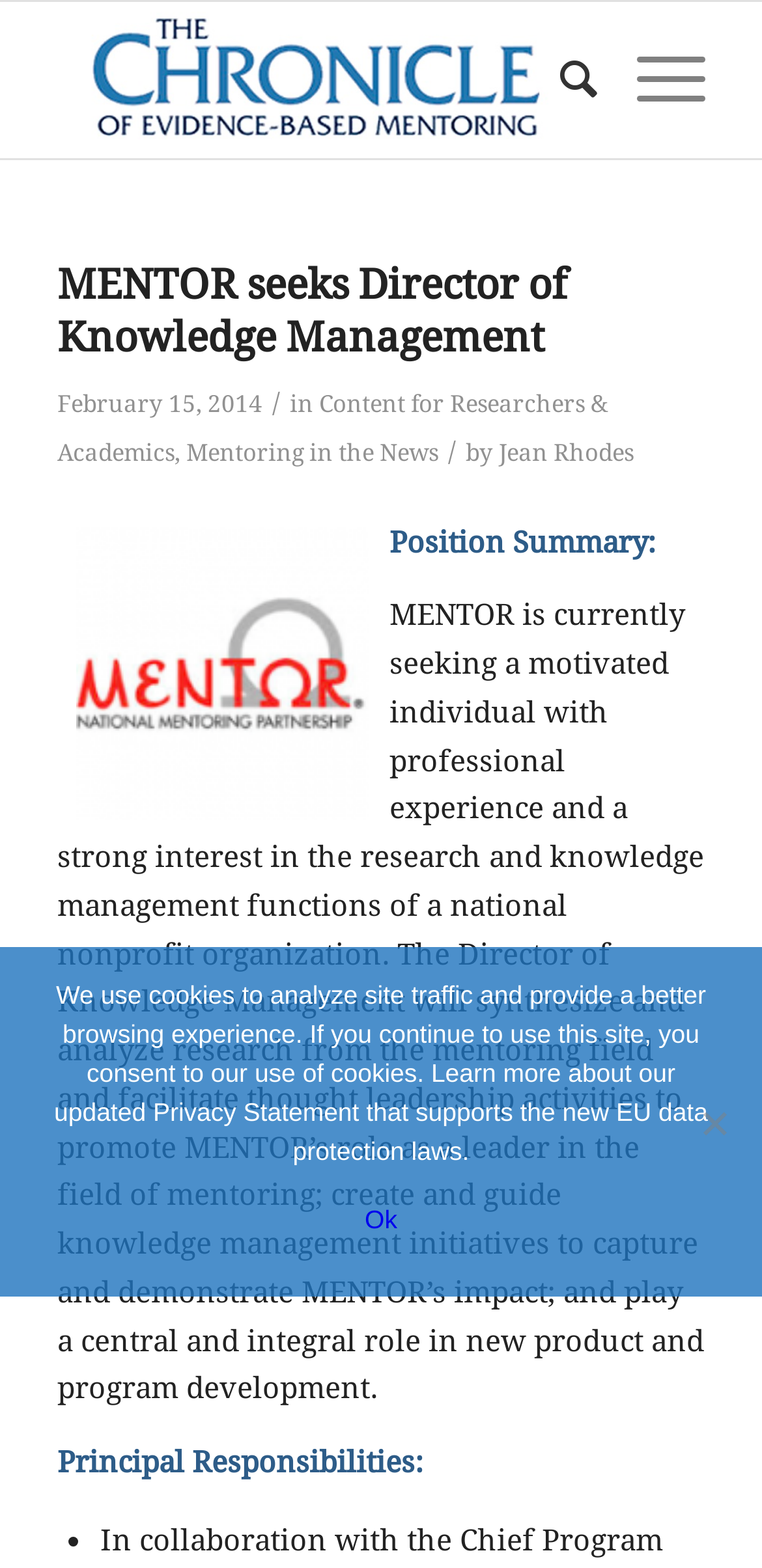Produce an elaborate caption capturing the essence of the webpage.

The webpage is about a job posting for a Director of Knowledge Management at MENTOR, as indicated by the title "MENTOR seeks Director of Knowledge Management – The Chronicle of Evidence-Based Mentoring". 

At the top of the page, there is a logo of The Chronicle of Evidence-Based Mentoring, which is an image. Next to the logo, there are two menu items: "Search" and "Menu". 

Below the logo and menu items, there is a header section that contains the job title "MENTOR seeks Director of Knowledge Management" and a timestamp "February 15, 2014". The header section also includes links to "Content for Researchers & Academics", "Mentoring in the News", and the author's name "Jean Rhodes". 

On the left side of the page, there is an image, likely a screenshot. 

The main content of the page is divided into sections. The first section is titled "Position Summary" and provides a brief overview of the job responsibilities. The text describes the role of the Director of Knowledge Management, including synthesizing and analyzing research, facilitating thought leadership, and developing new products and programs. 

The second section is titled "Principal Responsibilities" and is followed by a list of bullet points, but the list is not fully described in the provided accessibility tree. 

At the bottom of the page, there is a cookie notice dialog box that informs users about the use of cookies on the site and provides a link to learn more about the updated Privacy Statement. The dialog box has an "Ok" button and a "No" button.